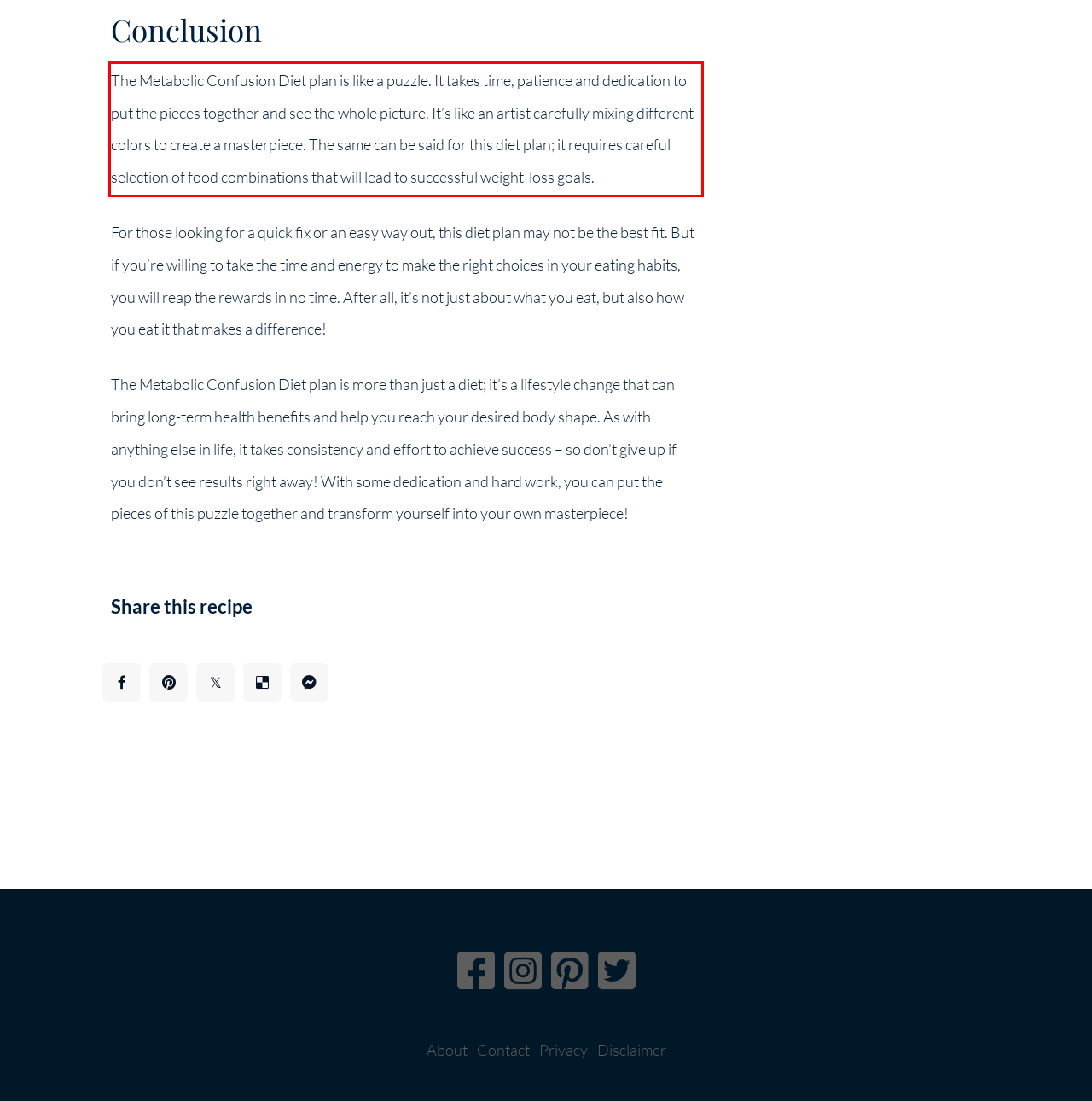Given a screenshot of a webpage containing a red rectangle bounding box, extract and provide the text content found within the red bounding box.

The Metabolic Confusion Diet plan is like a puzzle. It takes time, patience and dedication to put the pieces together and see the whole picture. It’s like an artist carefully mixing different colors to create a masterpiece. The same can be said for this diet plan; it requires careful selection of food combinations that will lead to successful weight-loss goals.